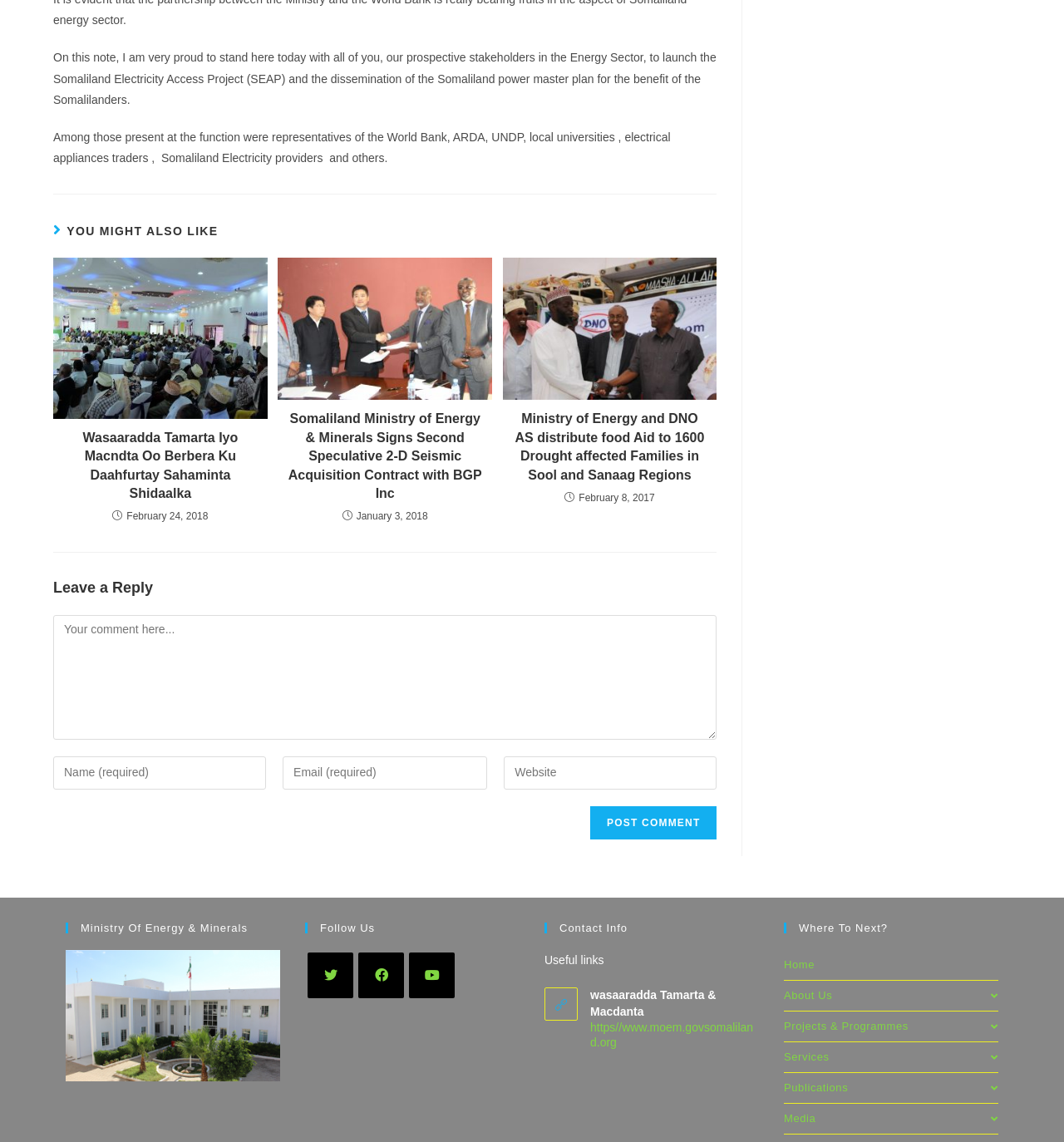Please give a succinct answer to the question in one word or phrase:
What is the organization mentioned in the 'Contact Info' section?

Wasaaradda Tamarta & Macdanta